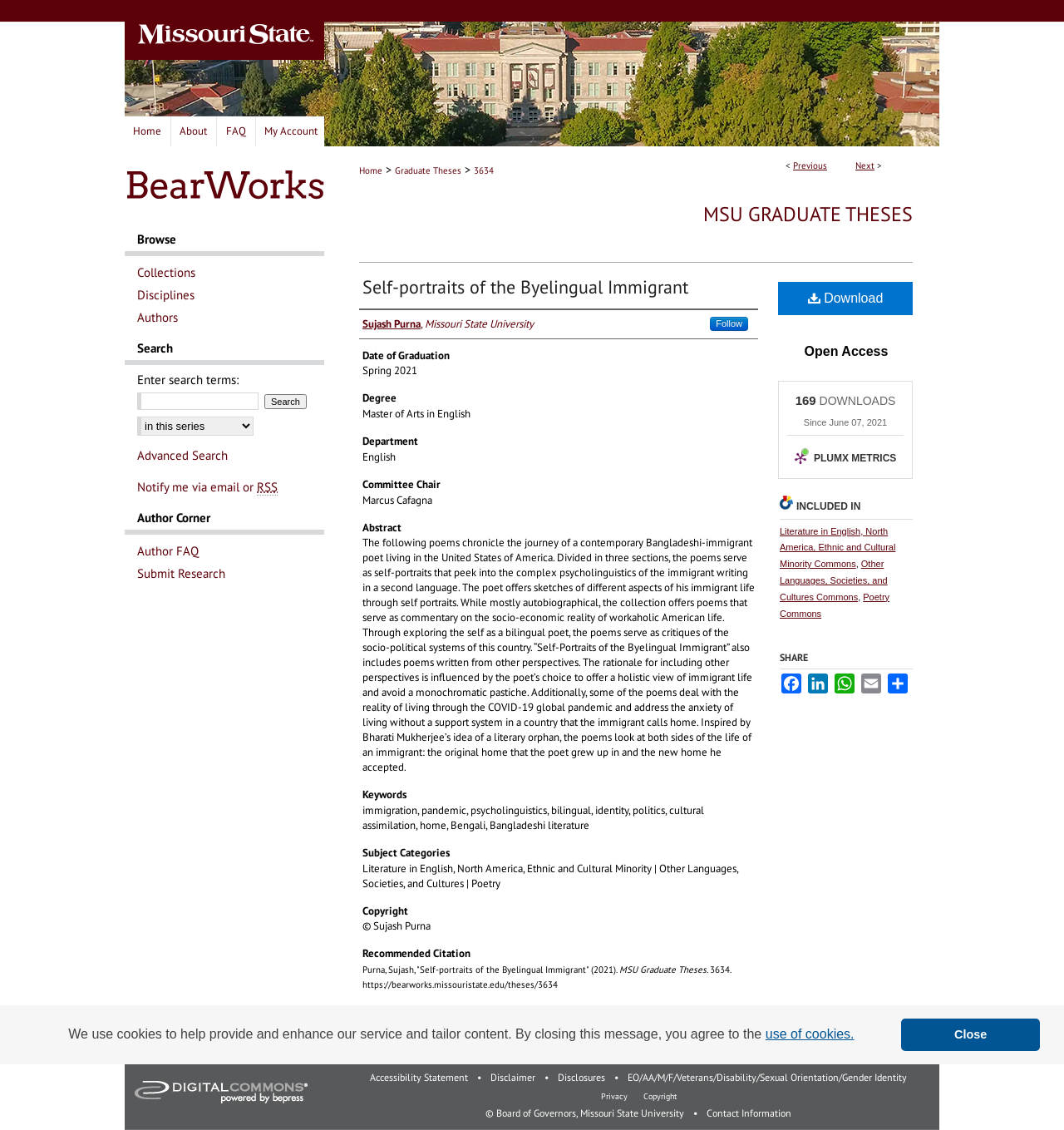Explain the webpage in detail.

This webpage is a digital thesis titled "Self-portraits of the Byelingual Immigrant" by Sujash Purna. The page is divided into several sections, with a navigation menu at the top and a breadcrumb trail below it. The main content area is divided into sections, each with a heading and corresponding text or links.

At the top of the page, there is a cookie consent dialog with a "learn more about cookies" button and a "dismiss cookie message" button. Below this, there is a menu link and a BearWorks logo, which is also an image. The navigation menu has links to "Home", "About", "FAQ", and "My Account".

The breadcrumb trail shows the path "Home > Graduate Theses > 3634". Below this, there is a heading "MSU GRADUATE THESES" and a link to the same title. The main content area starts with a heading "Self-portraits of the Byelingual Immigrant" and a link to the same title. This is followed by sections for "Author", "Date of Graduation", "Degree", "Department", "Committee Chair", "Abstract", "Keywords", "Subject Categories", "Copyright", "Recommended Citation", and "INCLUDED IN".

The "Abstract" section contains a lengthy text describing the thesis, which chronicles the journey of a contemporary Bangladeshi-immigrant poet living in the United States of America. The "Keywords" section lists several keywords related to the thesis, including "immigration", "pandemic", and "bilingual".

There are also links to "Download" the thesis, and a "PLUMX METRICS" link with an image. The page also displays the number of downloads, "169", and the date since which the thesis has been available, "June 07, 2021".

At the bottom of the page, there are links to "SHARE" the thesis on various social media platforms, including Facebook, LinkedIn, WhatsApp, and Email. There is also a "Browse" section with links to "Collections", "Disciplines", and "Authors", and a "Search" section with a search input field.